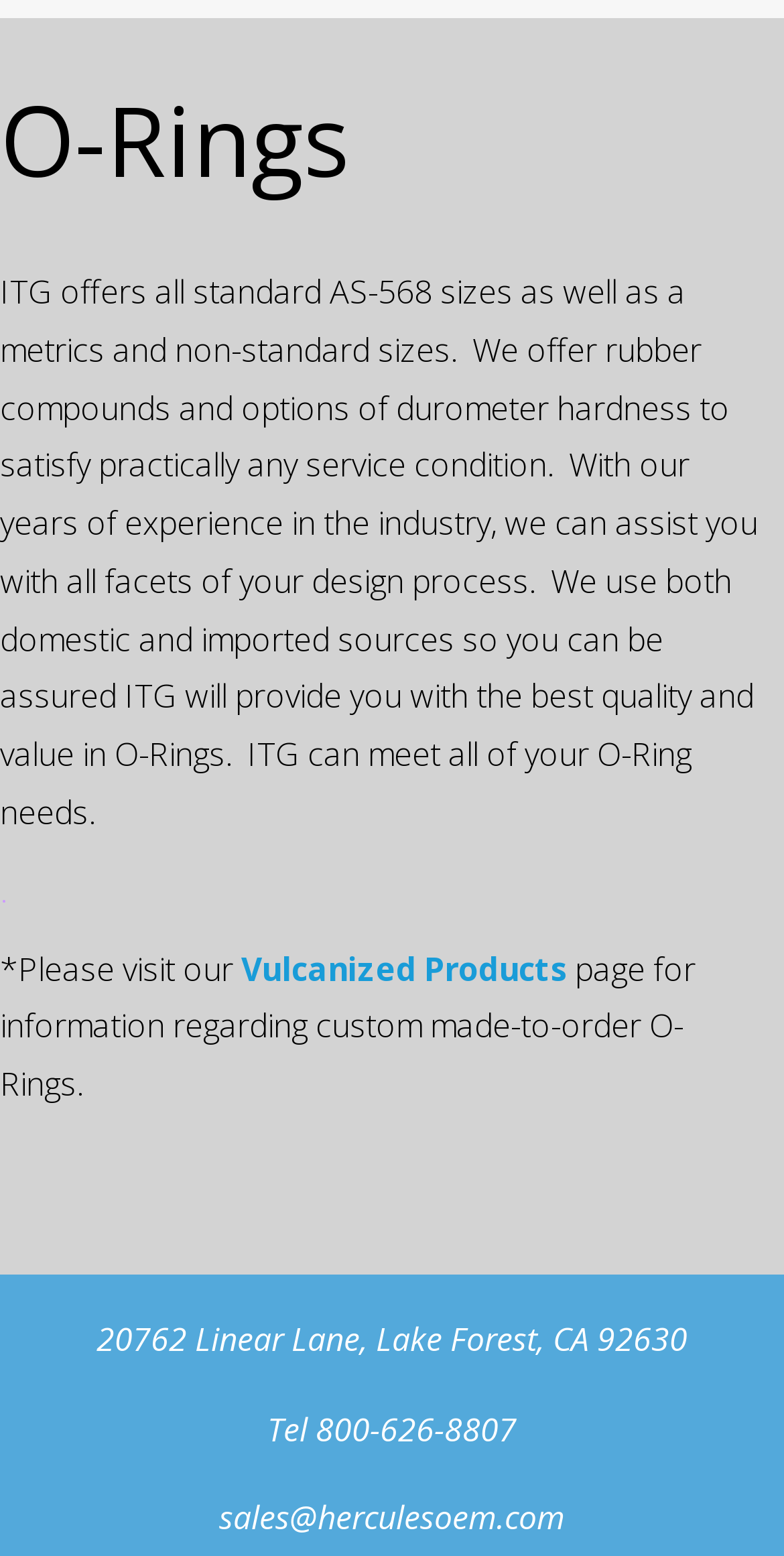What type of products does the company offer?
Provide a detailed and well-explained answer to the question.

The company offers O-Rings, as stated in the main heading of the webpage, and also provides information about custom made-to-order O-Rings.